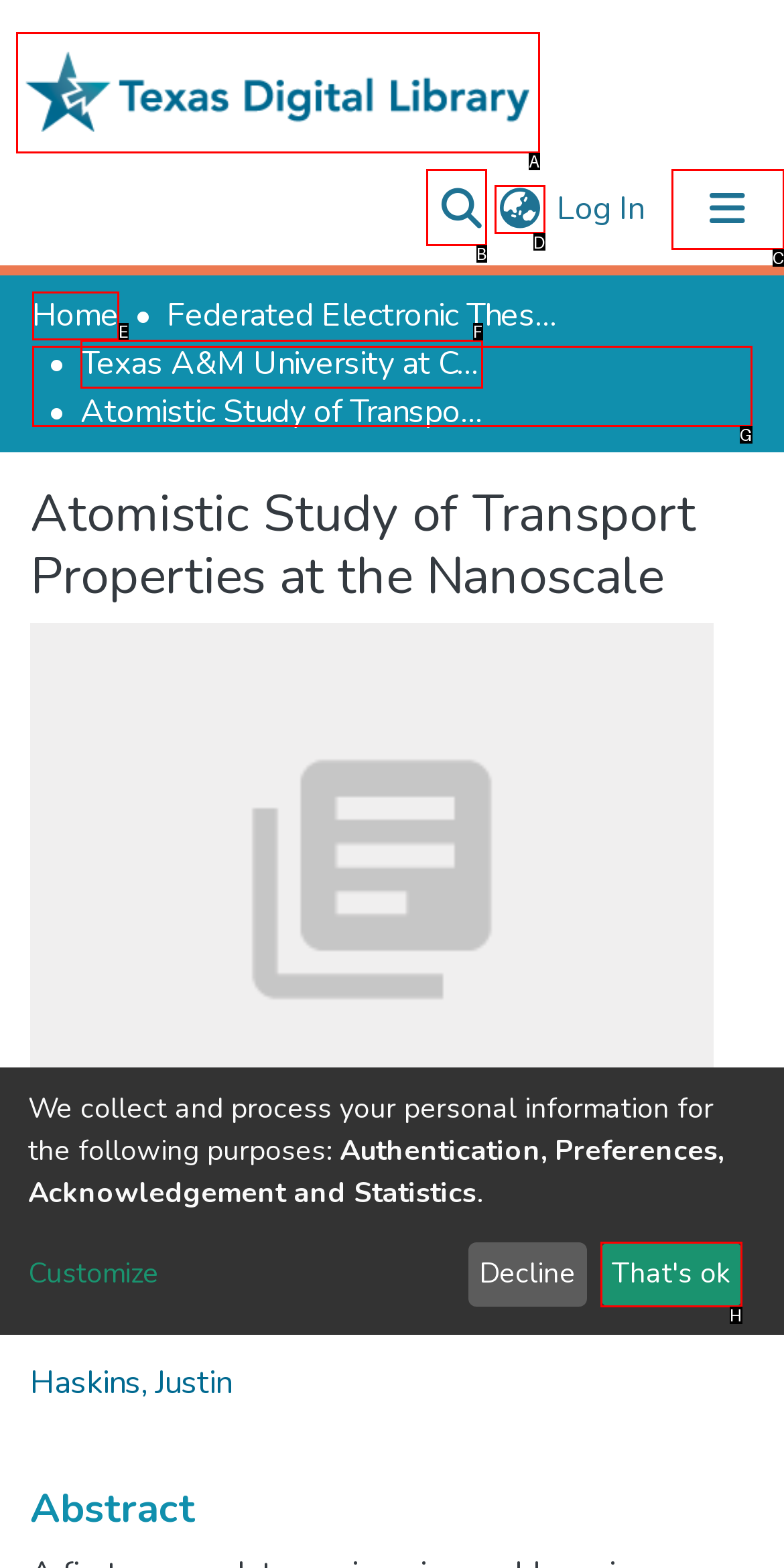For the task: Switch language, specify the letter of the option that should be clicked. Answer with the letter only.

D